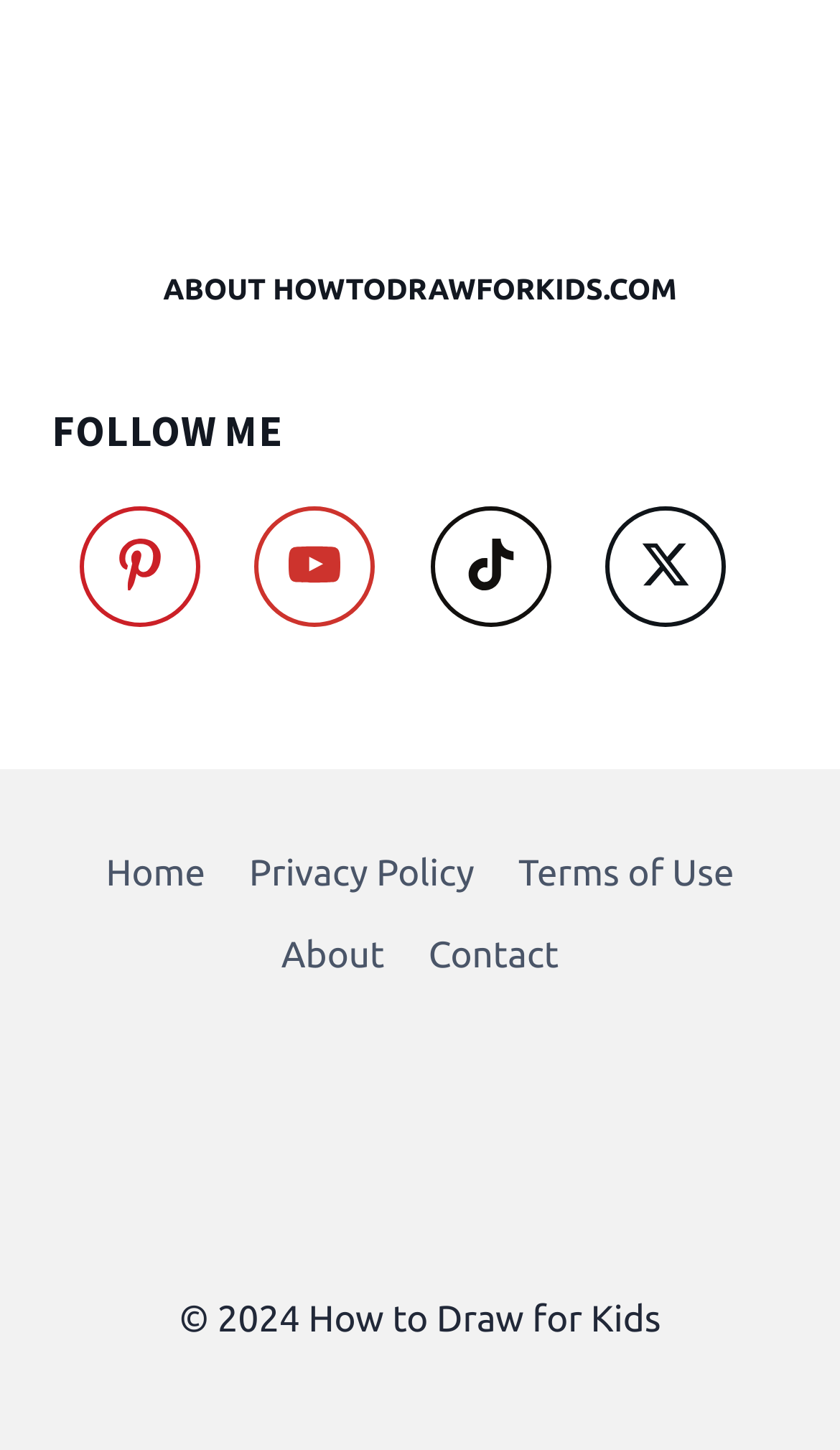Please specify the bounding box coordinates in the format (top-left x, top-left y, bottom-right x, bottom-right y), with values ranging from 0 to 1. Identify the bounding box for the UI component described as follows: Deactivation Overview

None